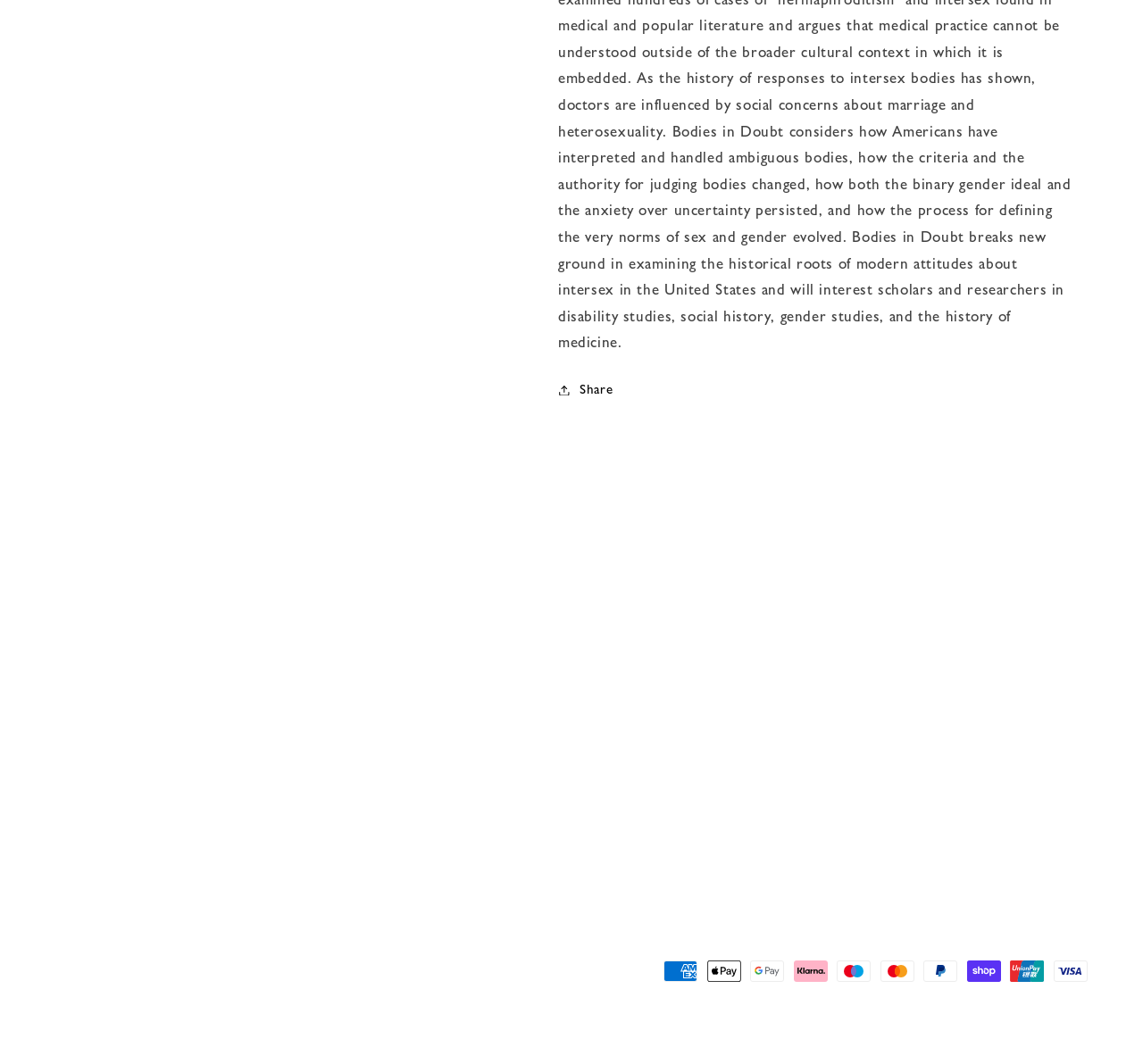What are the opening hours on Sundays?
Use the image to answer the question with a single word or phrase.

12:00-16:00